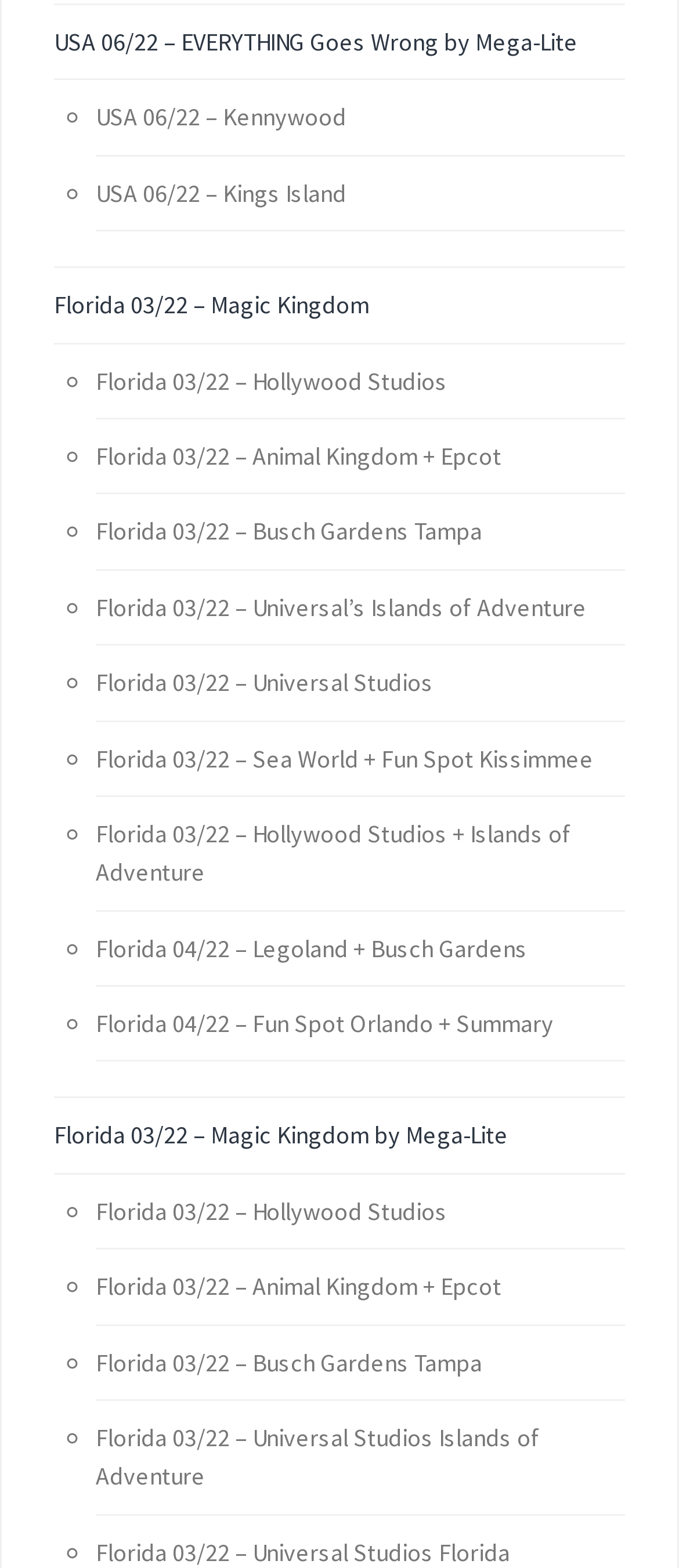How many links are on this webpage?
Using the image provided, answer with just one word or phrase.

27